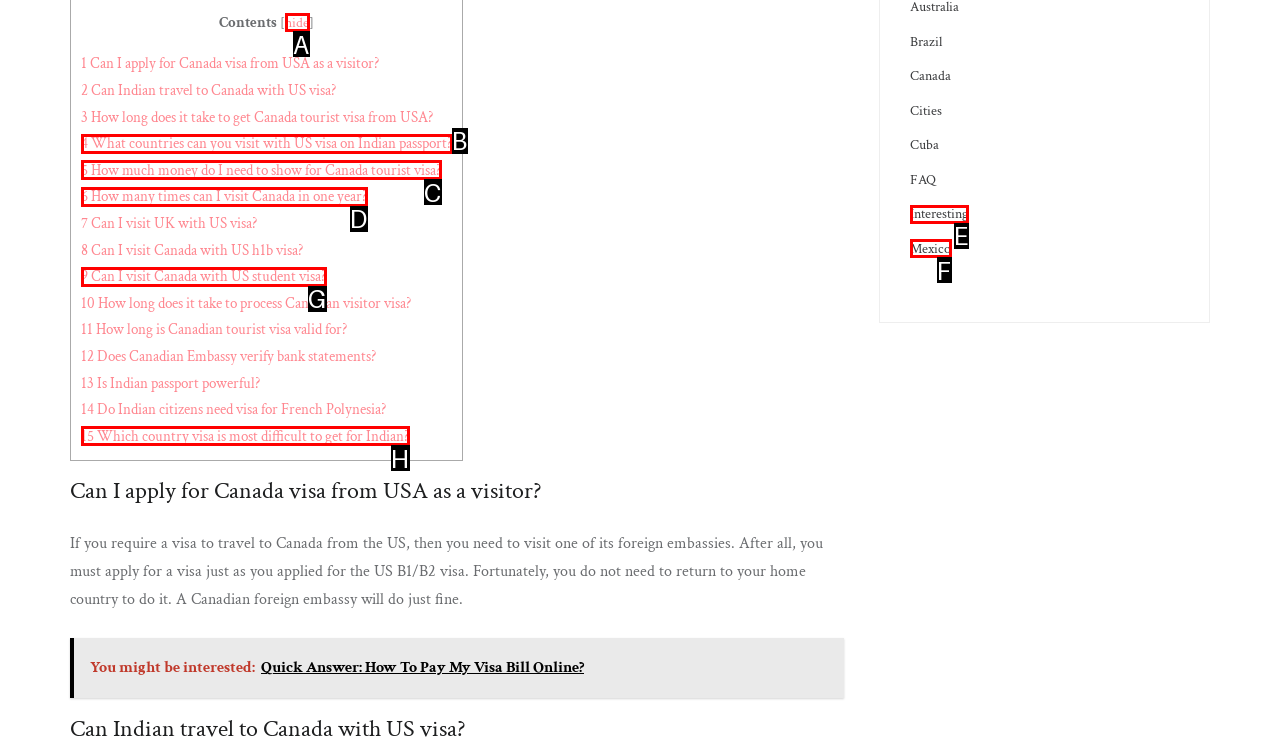Identify the HTML element that corresponds to the description: Interesting Provide the letter of the matching option directly from the choices.

E